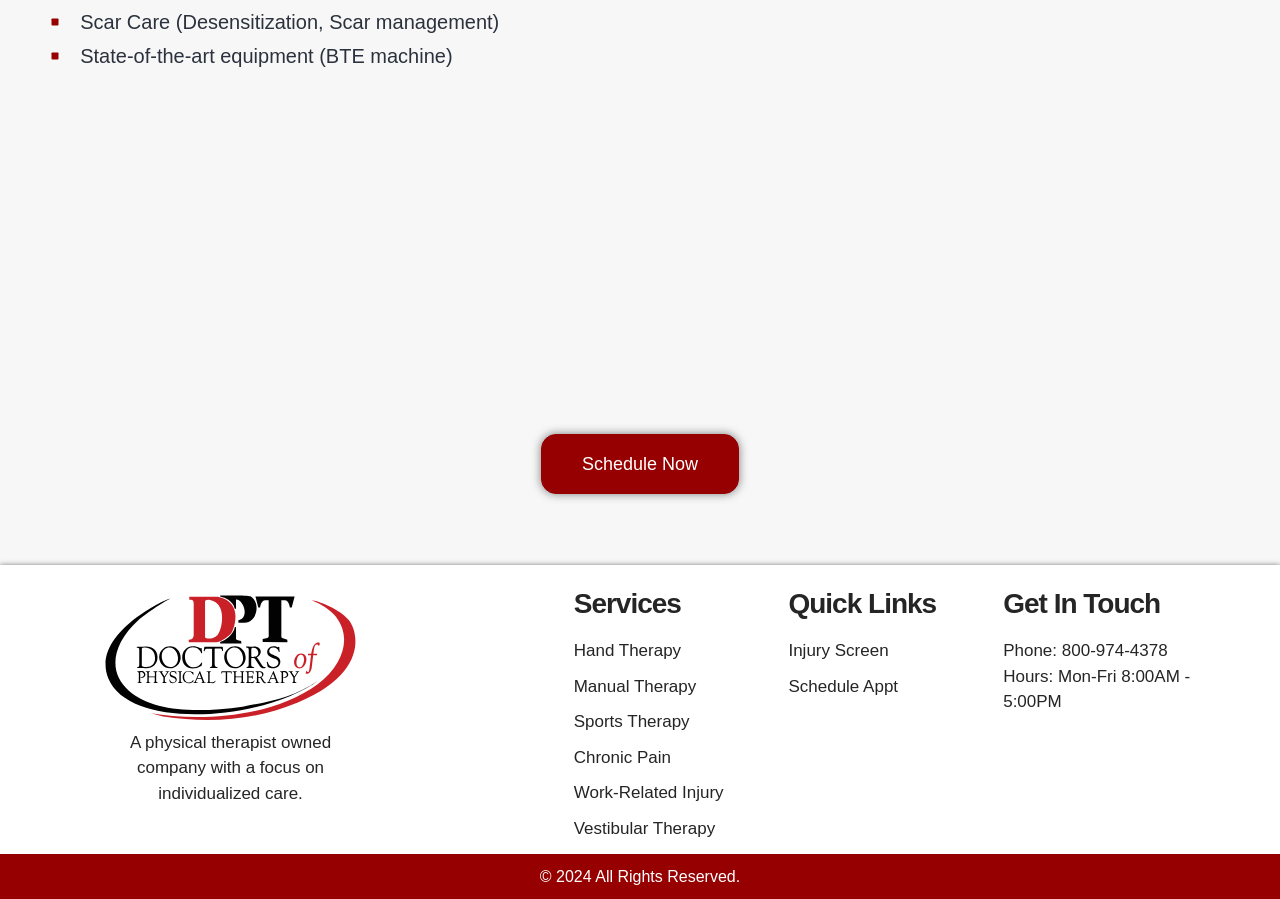What is the copyright year?
Give a detailed and exhaustive answer to the question.

The copyright year is 2024, as stated in the static text '© 2024 All Rights Reserved.'